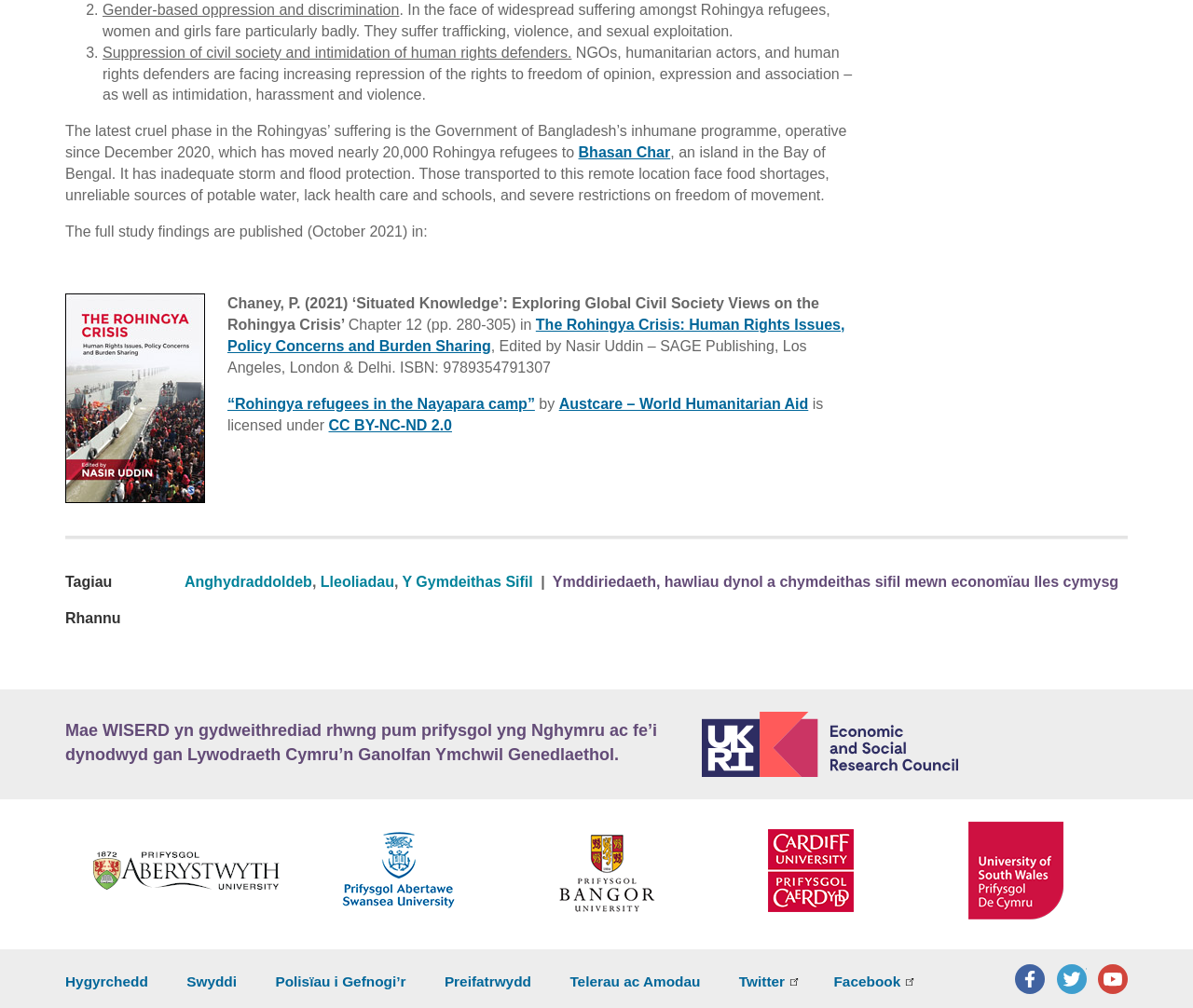Using the details in the image, give a detailed response to the question below:
What is the title of the book chapter written by Chaney?

The webpage mentions a book chapter titled 'Situated Knowledge': Exploring Global Civil Society Views on the Rohingya Crisis, written by Chaney and published in 'The Rohingya Crisis: Human Rights Issues, Policy Concerns and Burden Sharing'.